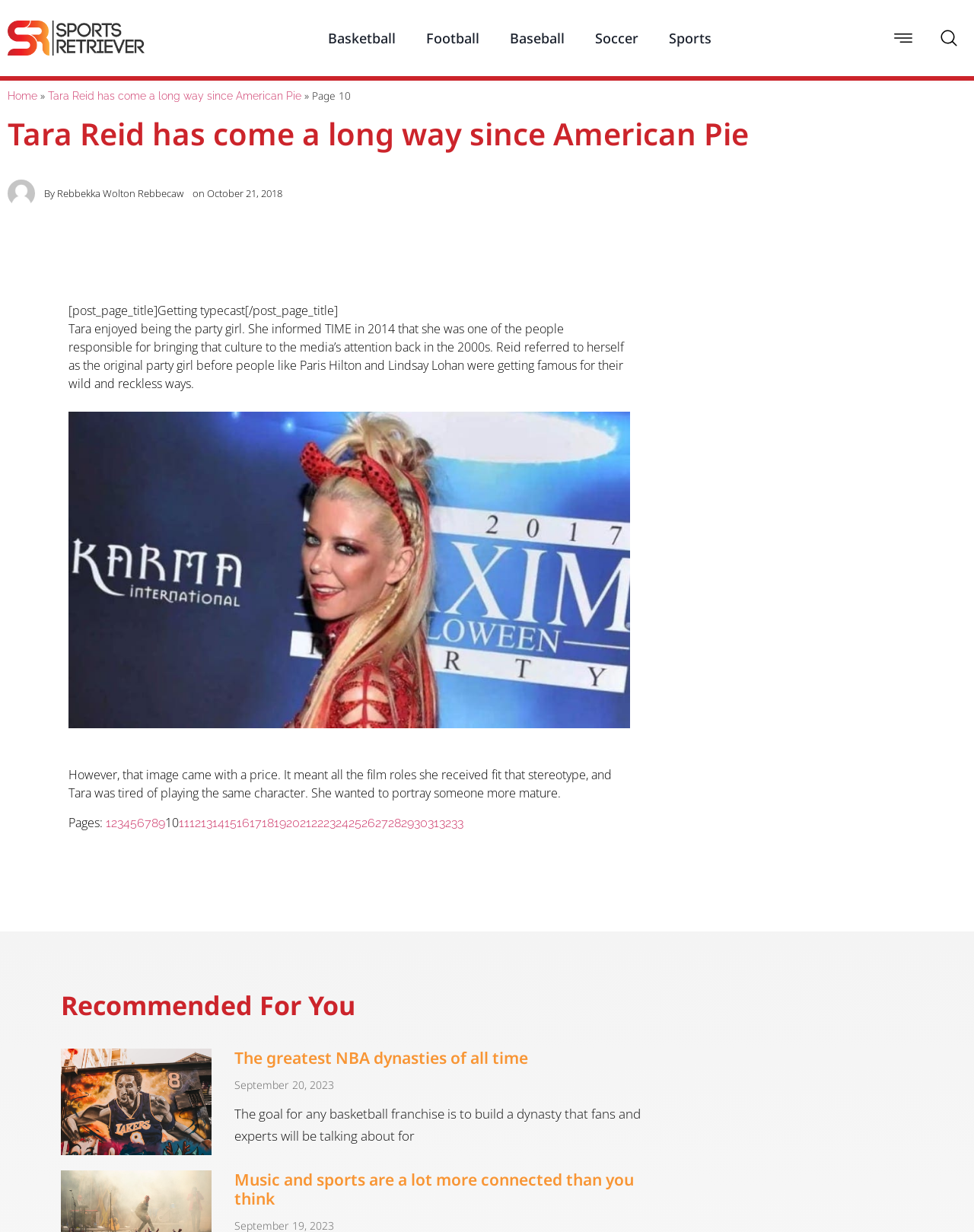What is the category of sports mentioned in the top navigation bar?
Please provide a single word or phrase as your answer based on the image.

Basketball, Football, Baseball, Soccer, Sports